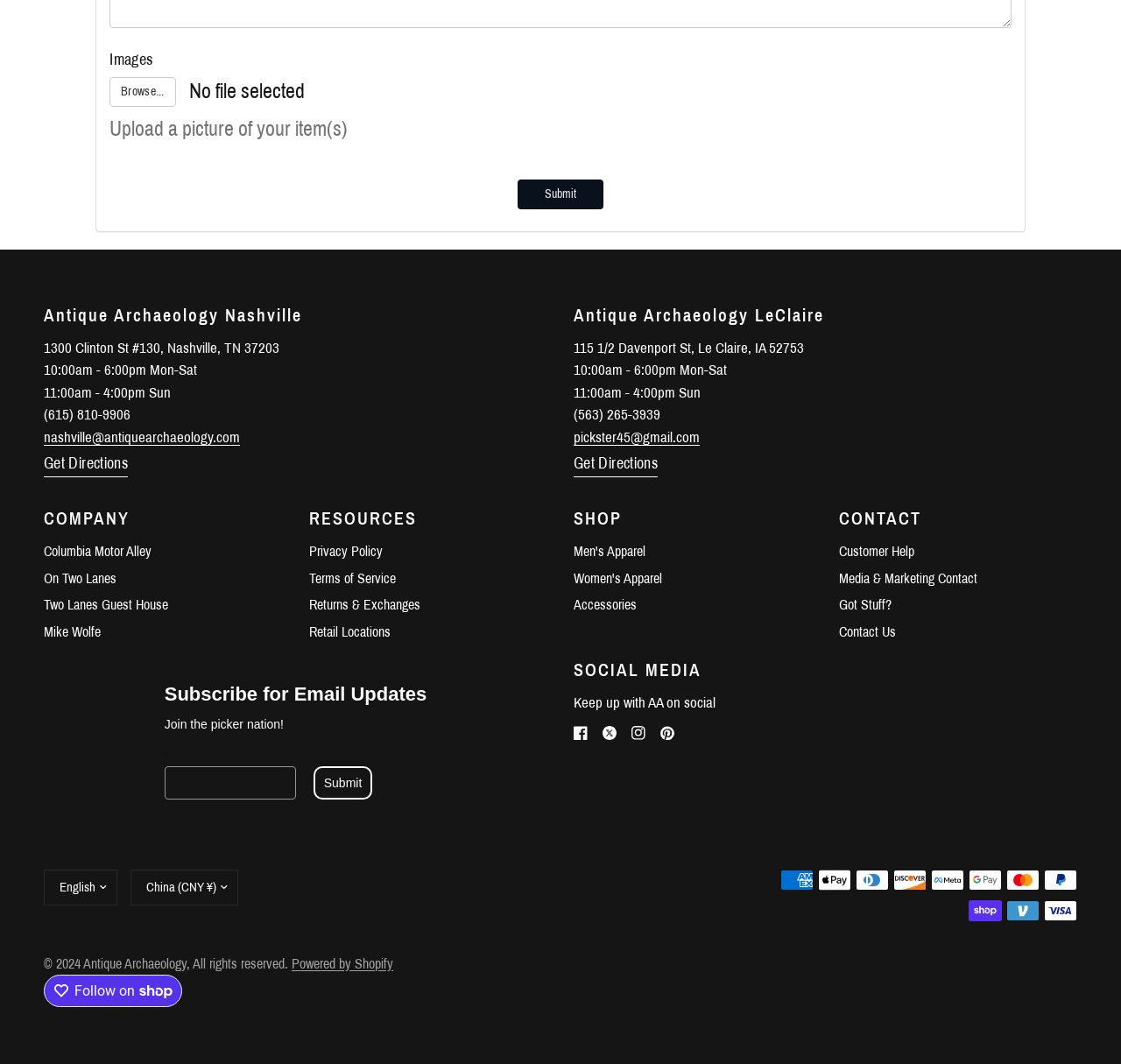Locate the bounding box coordinates of the element that needs to be clicked to carry out the instruction: "Follow on Shop". The coordinates should be given as four float numbers ranging from 0 to 1, i.e., [left, top, right, bottom].

[0.039, 0.916, 0.162, 0.947]